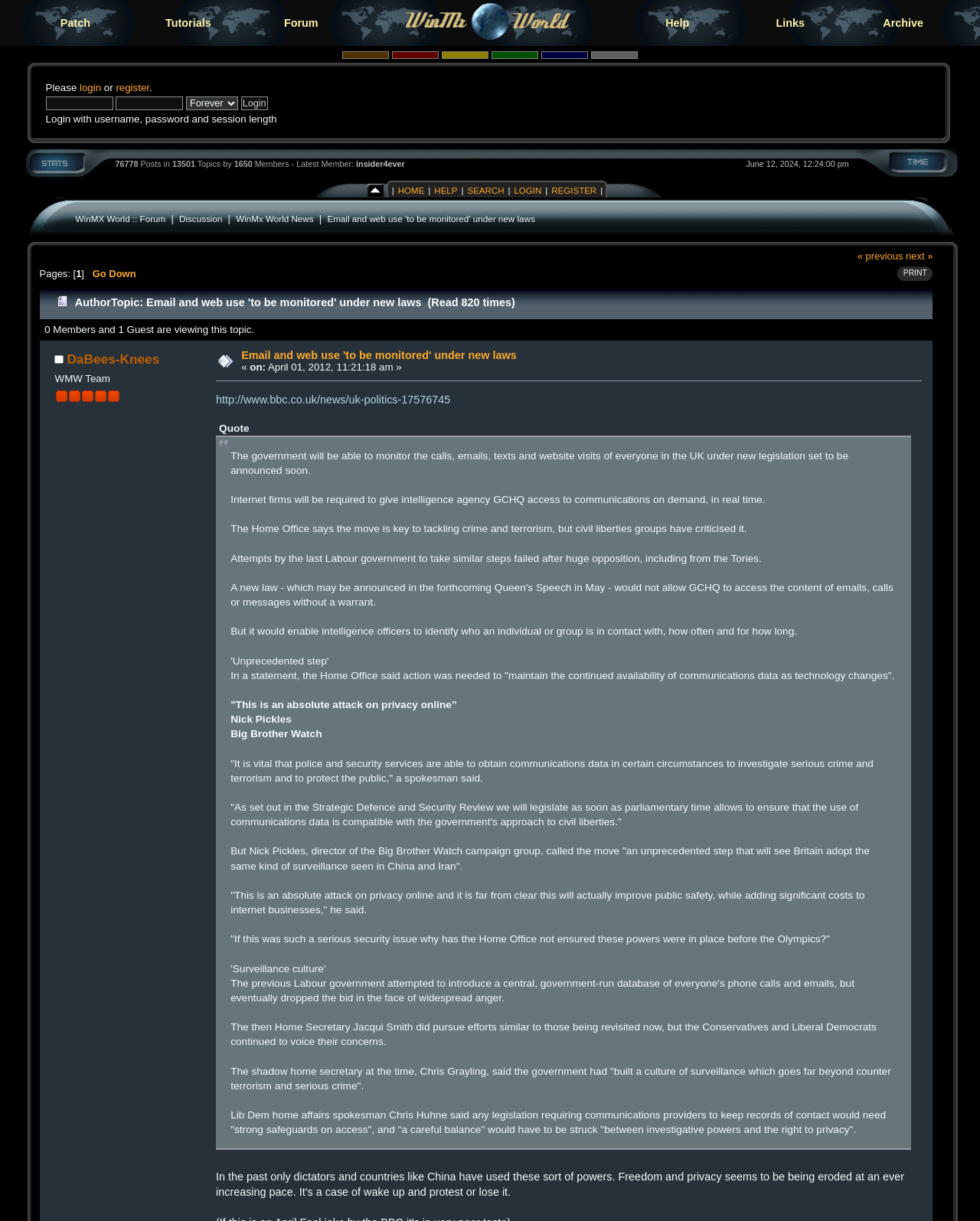Locate the bounding box of the UI element described by: "Go Down" in the given webpage screenshot.

[0.094, 0.219, 0.139, 0.229]